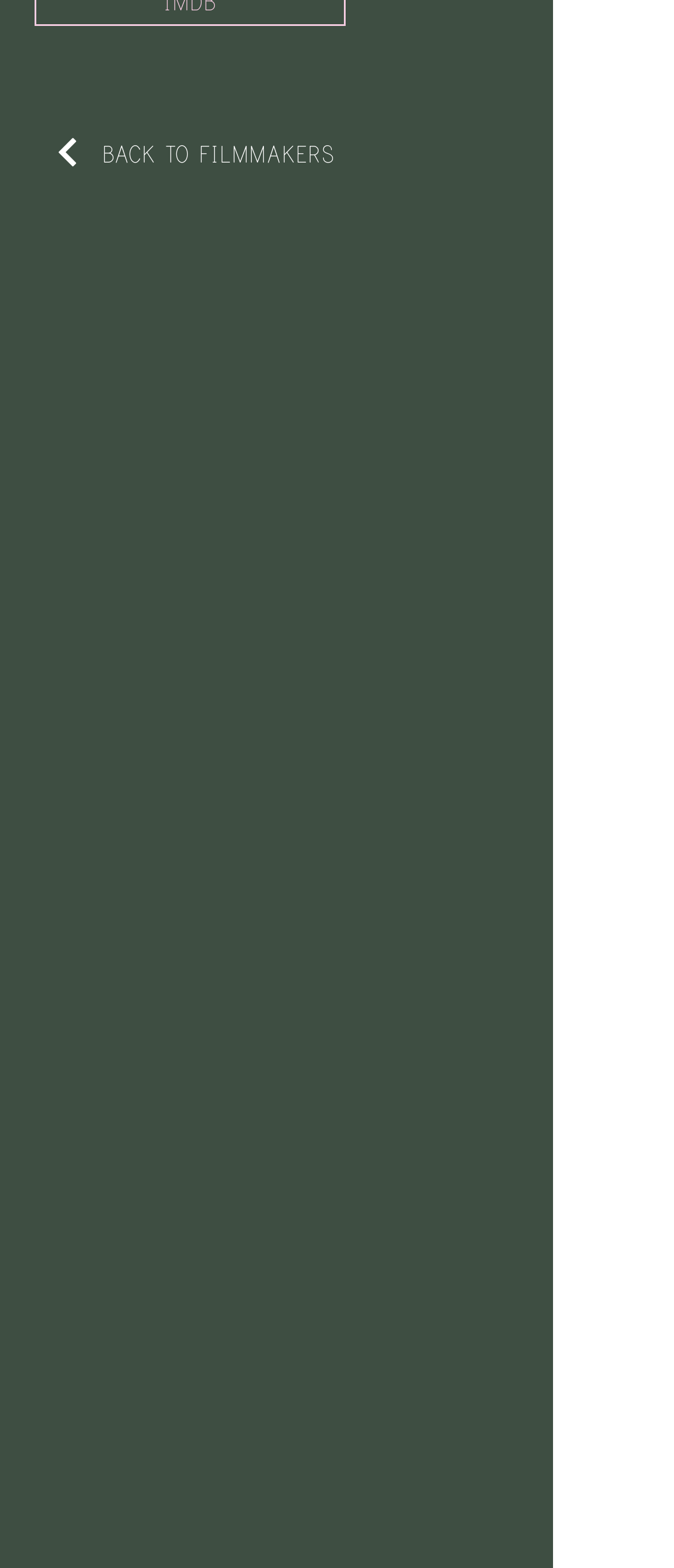Provide the bounding box coordinates of the UI element that matches the description: "Continuar".

[0.051, 0.025, 0.149, 0.169]